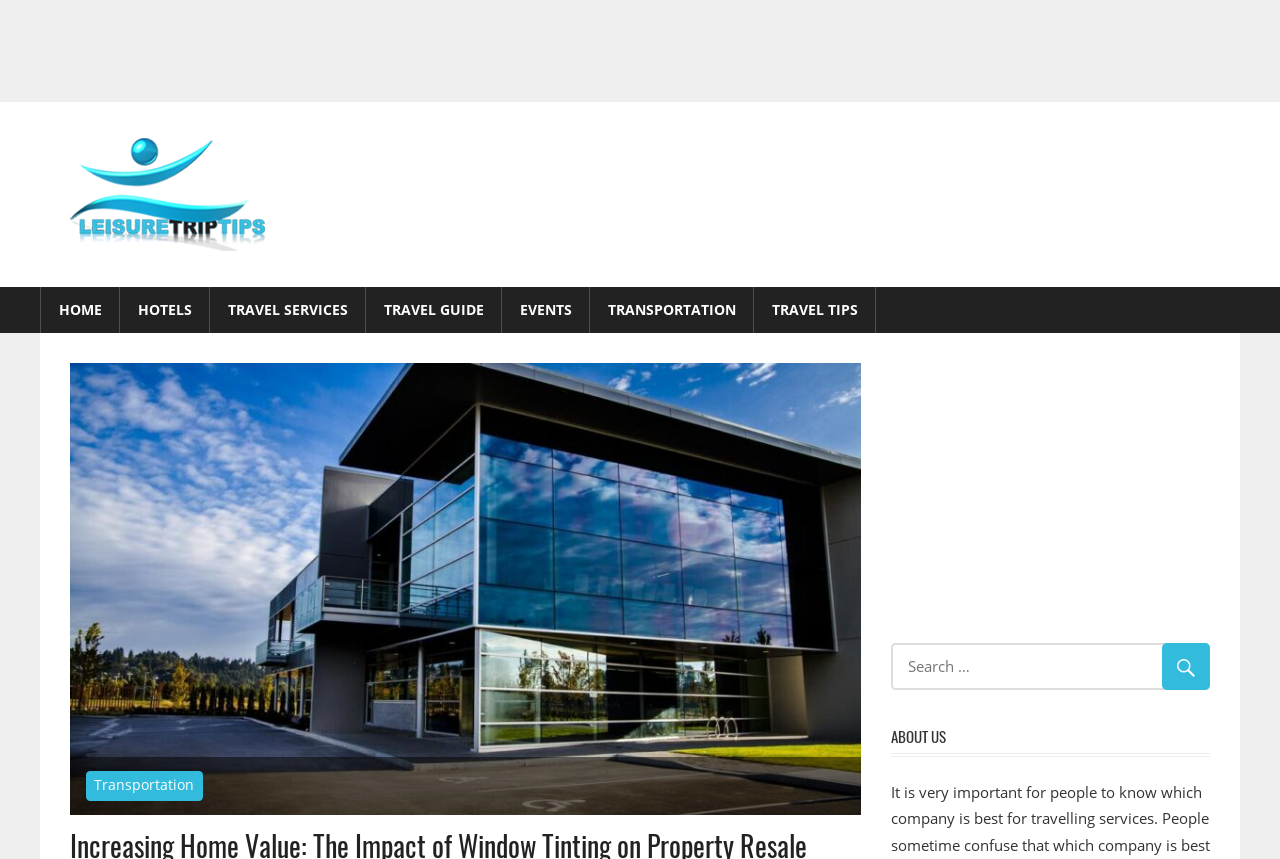Identify the bounding box coordinates of the specific part of the webpage to click to complete this instruction: "click on Transportation link".

[0.067, 0.897, 0.158, 0.932]